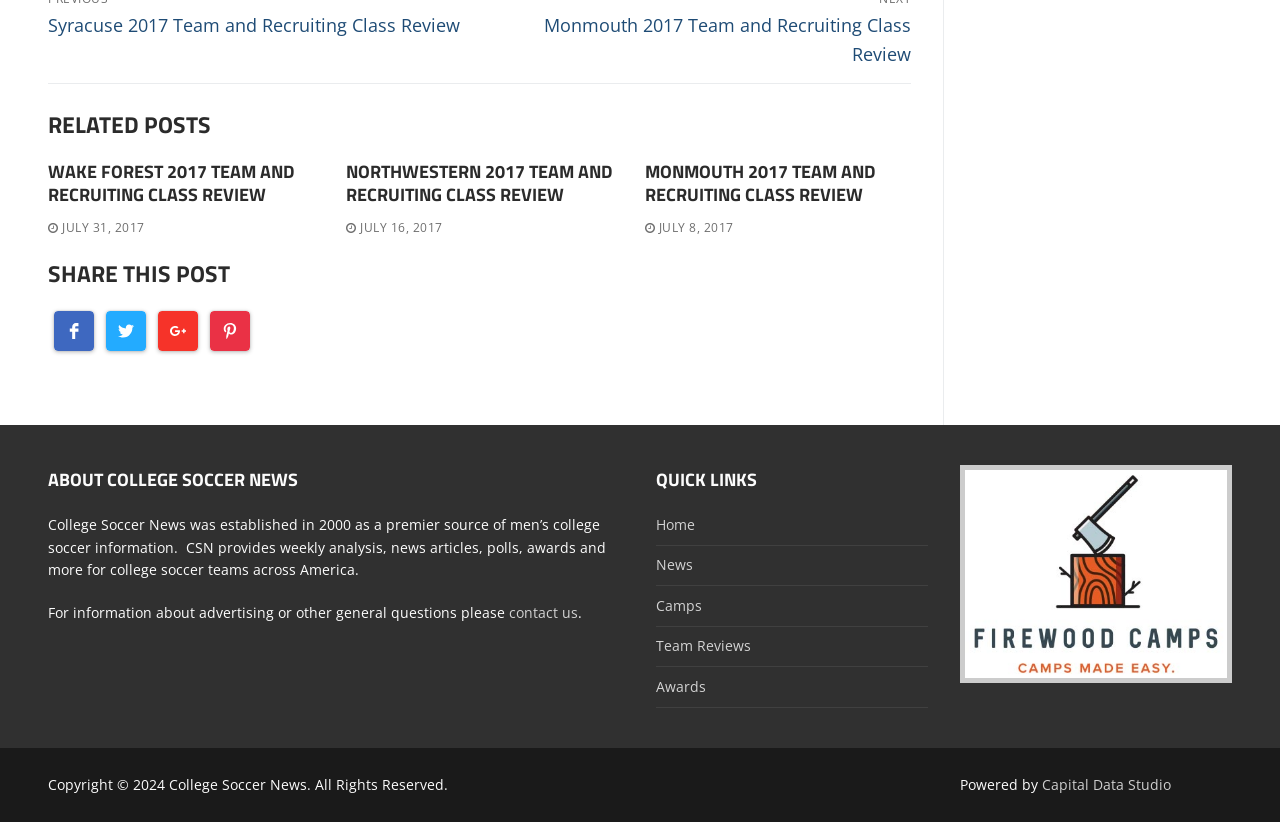Provide the bounding box coordinates of the HTML element this sentence describes: "Team Reviews".

[0.512, 0.773, 0.725, 0.812]